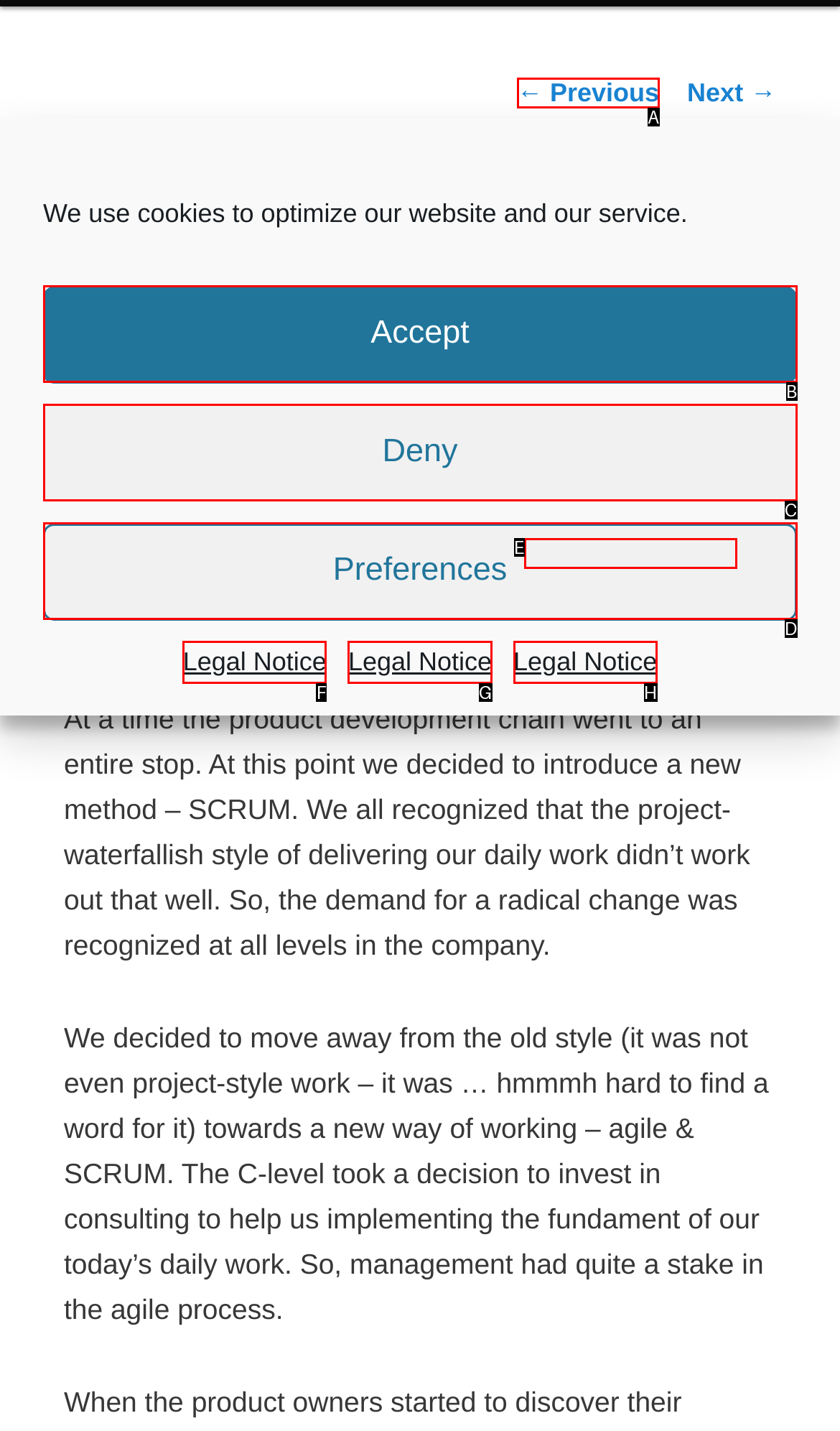Look at the description: Legal Notice
Determine the letter of the matching UI element from the given choices.

H